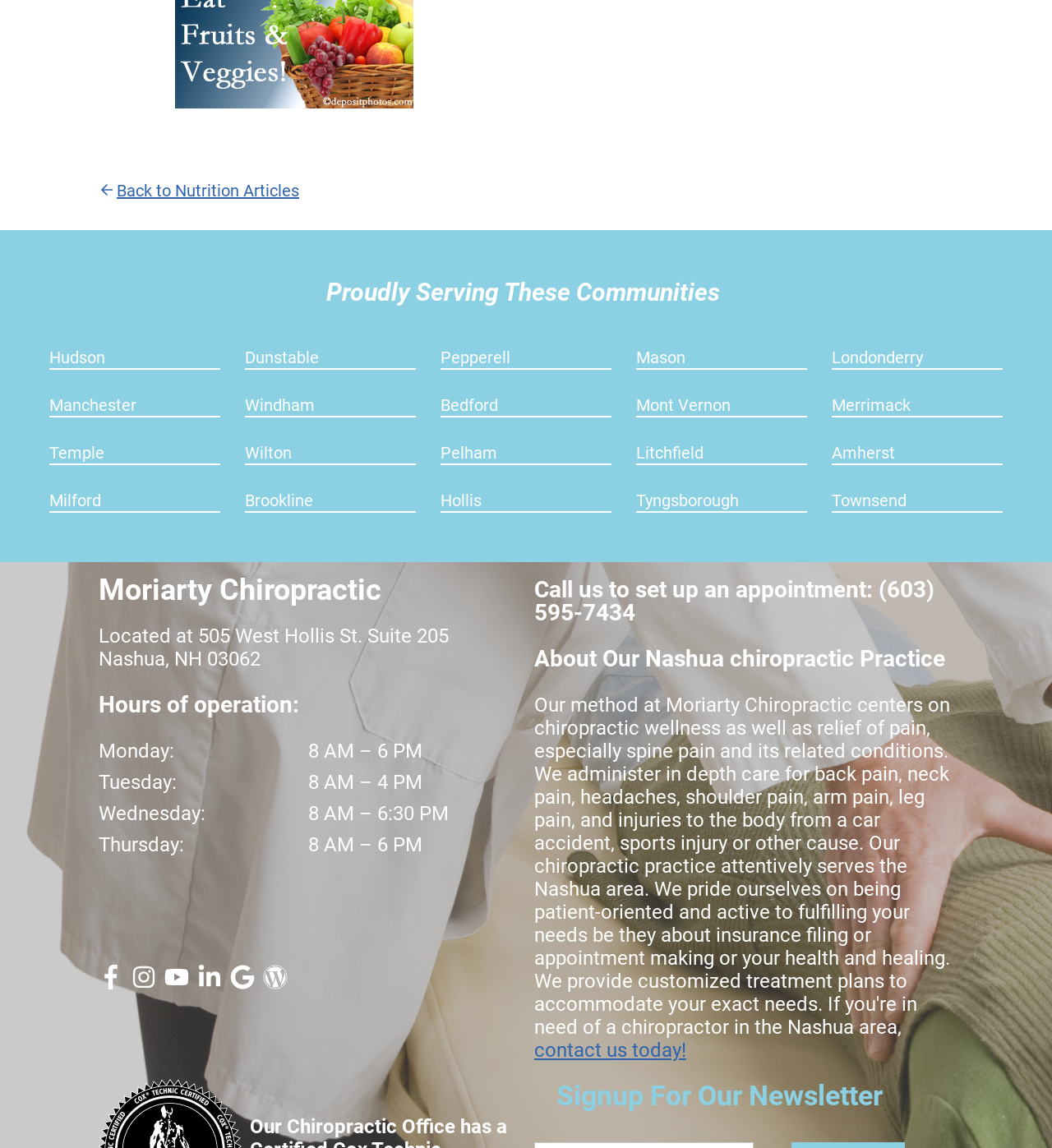Please identify the bounding box coordinates of the element's region that needs to be clicked to fulfill the following instruction: "Call to set up an appointment". The bounding box coordinates should consist of four float numbers between 0 and 1, i.e., [left, top, right, bottom].

[0.508, 0.504, 0.906, 0.544]